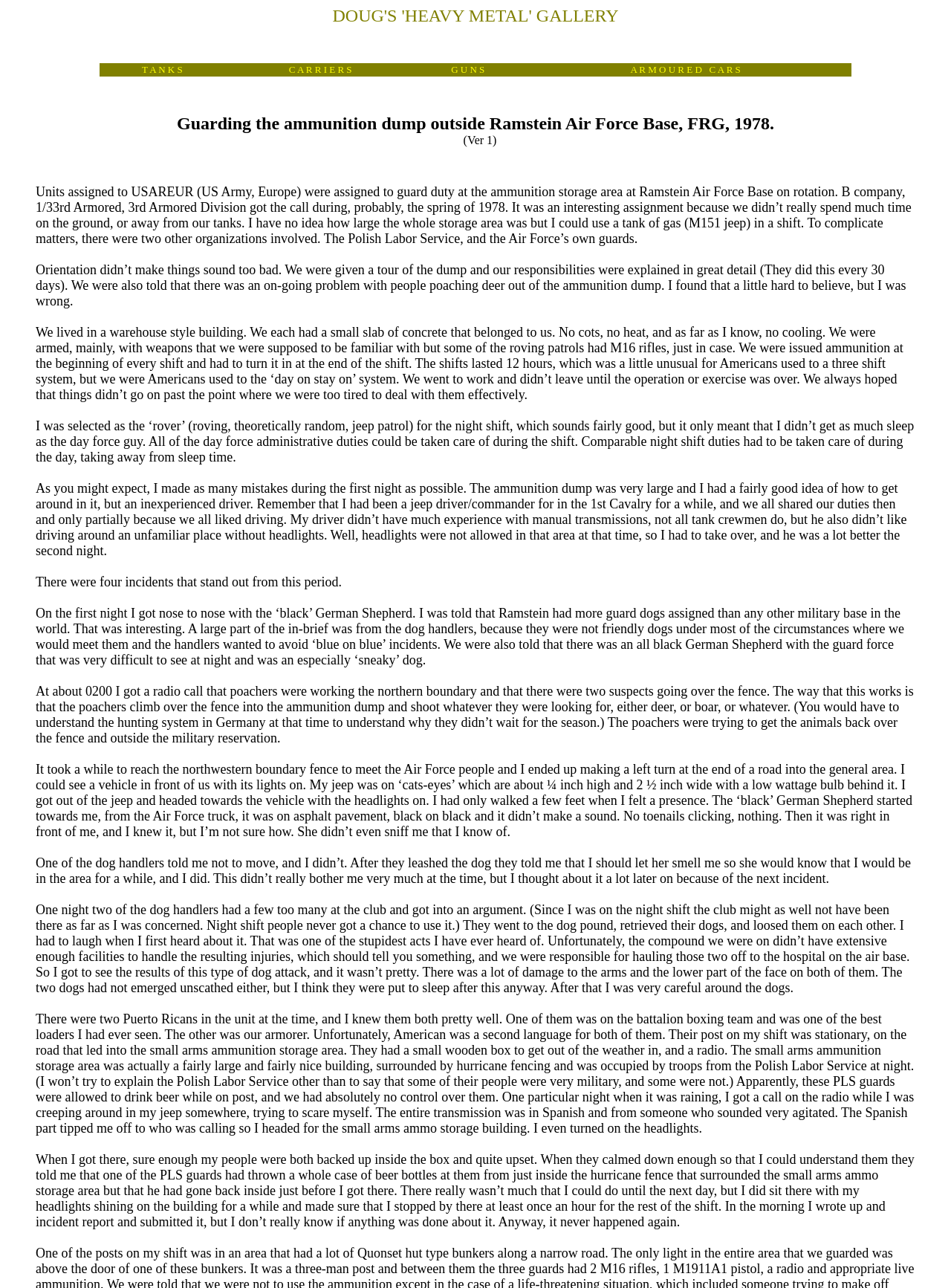Use a single word or phrase to answer this question: 
What type of animals were being poached from the ammunition dump?

Deer or boar